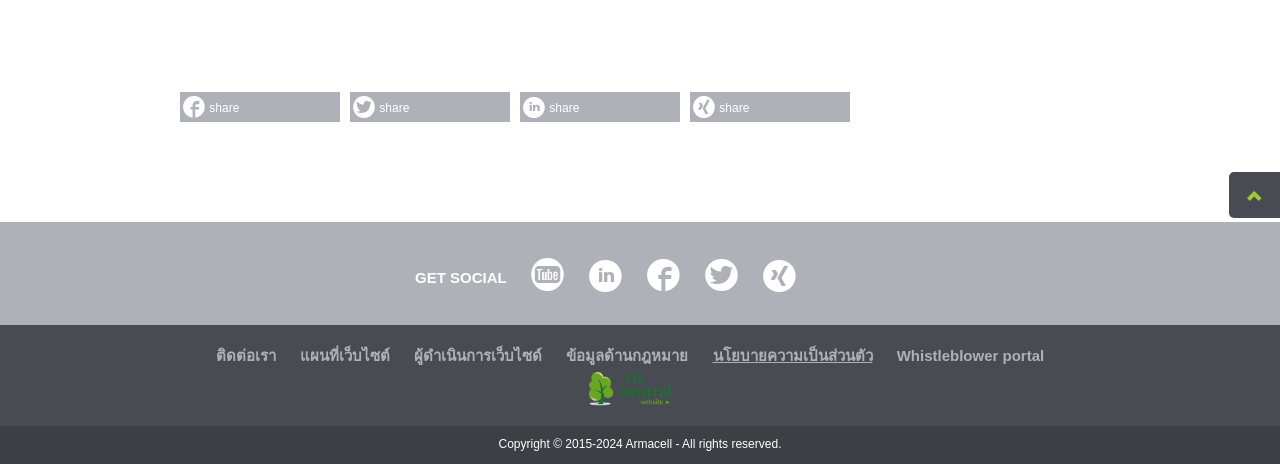Based on the element description "parent_node: GET SOCIAL", predict the bounding box coordinates of the UI element.

[0.46, 0.552, 0.487, 0.623]